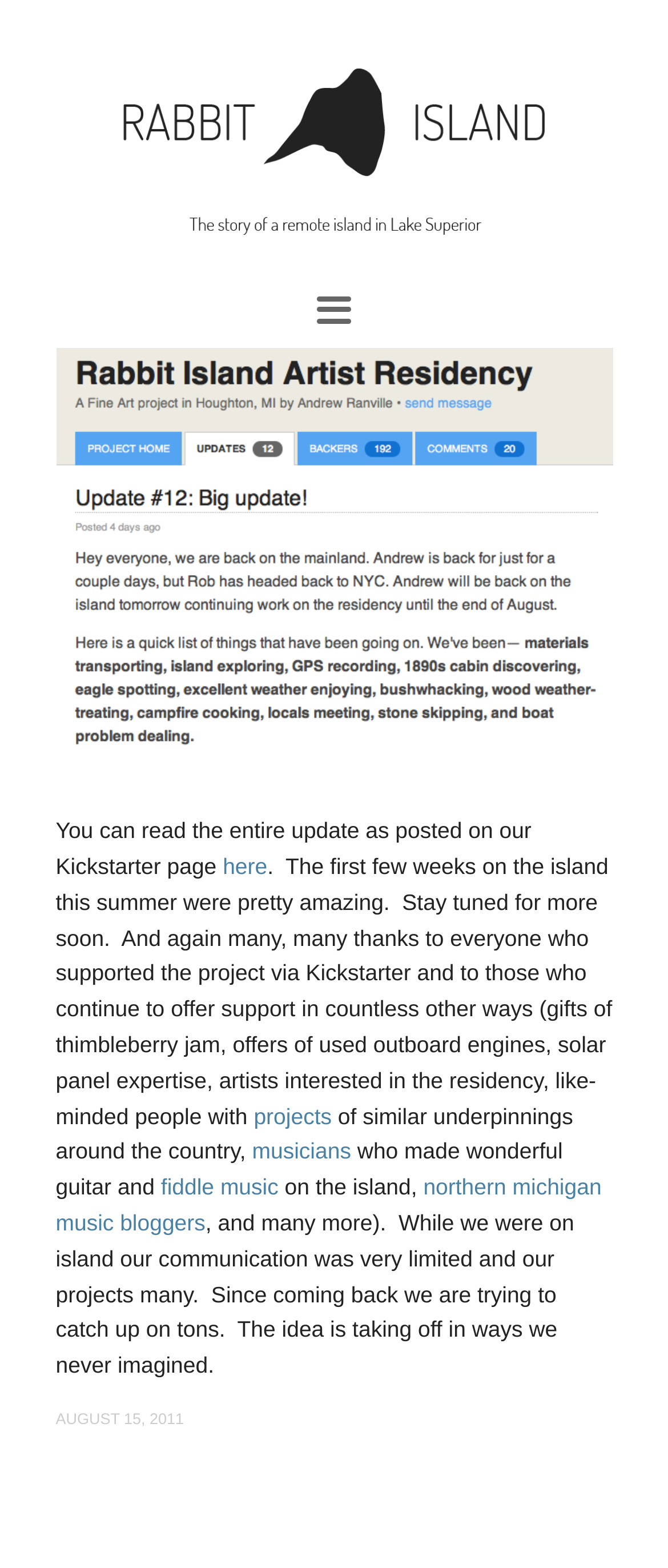What is the context of the thimbleberry jam mentioned in the webpage?
Look at the screenshot and give a one-word or phrase answer.

gift